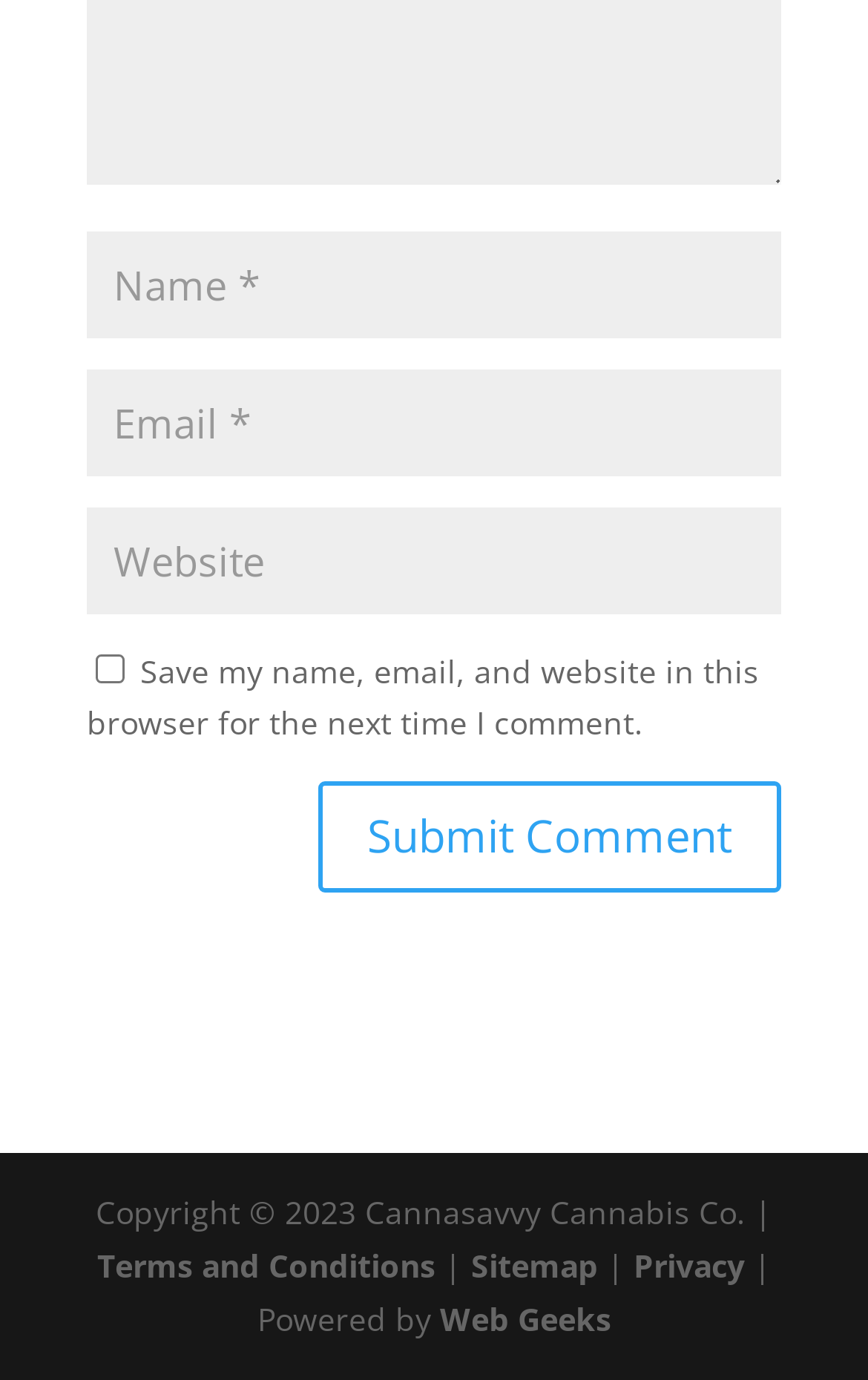Find the bounding box coordinates of the area that needs to be clicked in order to achieve the following instruction: "Visit the terms and conditions page". The coordinates should be specified as four float numbers between 0 and 1, i.e., [left, top, right, bottom].

[0.112, 0.902, 0.501, 0.932]